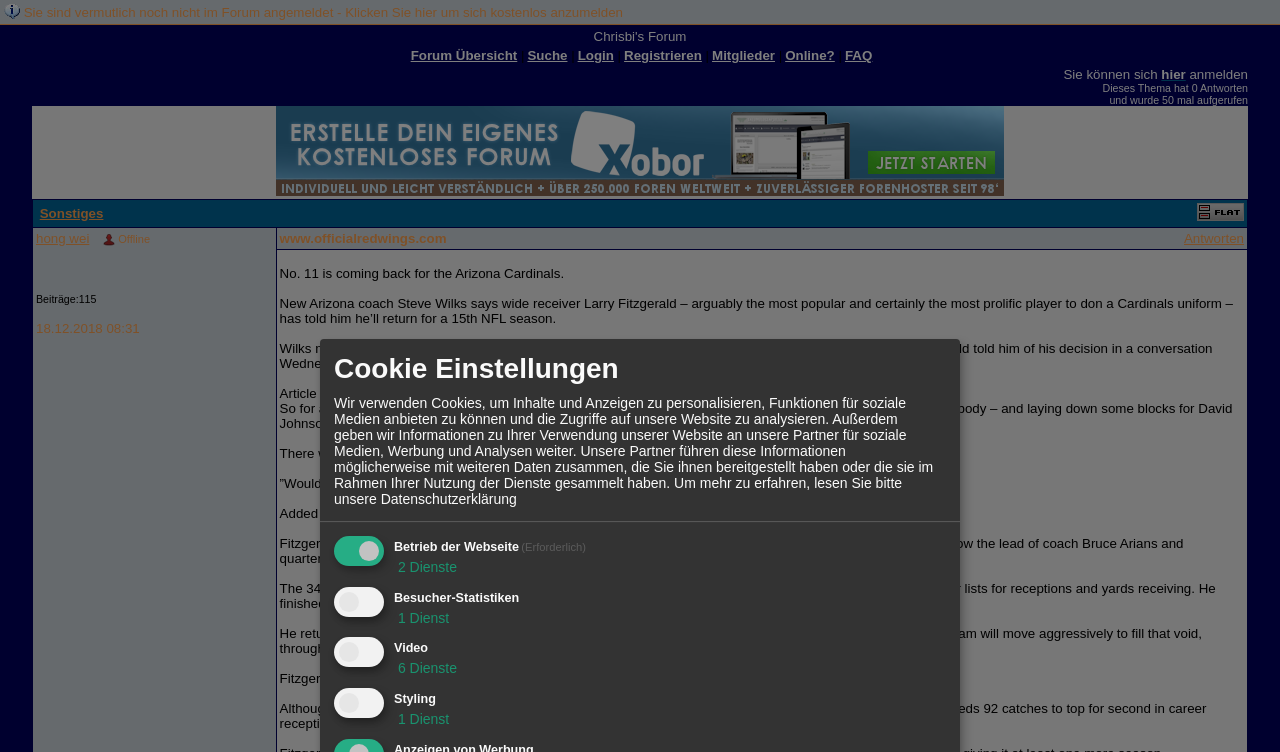What is the name of the forum?
Give a detailed response to the question by analyzing the screenshot.

I found the name of the forum by looking at the top navigation bar, where it says 'Forum Übersicht |Suche |Login |Registrieren |Mitglieder |Online? |FAQ'. The first item in the list is 'Forum Übersicht', which is a dropdown menu. Next to it, I see the text 'Sonstiges', which is likely the name of the forum.